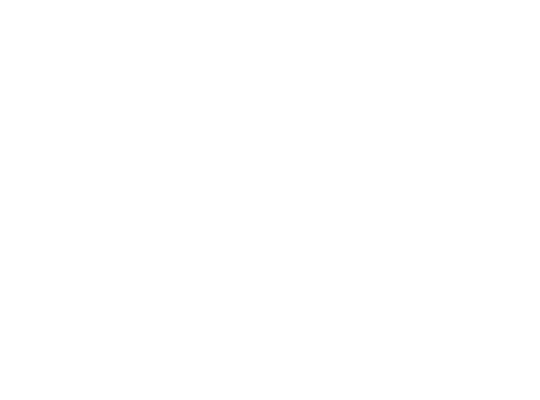Generate an elaborate caption for the image.

The image appears in the context of the "FAQs - Coventry Road Dental" webpage, featuring an interactive section aimed at assisting patients with common inquiries. The design conveys a welcoming atmosphere, highlighting Coventry Road Dental Care's commitment to providing quality dental care. The image likely serves as a visual complement to the surrounding text, enhancing the overall user experience by making information more engaging. Above the image, viewers can find questions addressing topics such as appointment policies and service offerings, establishing a friendly and informative tone for potential clients seeking dental services.